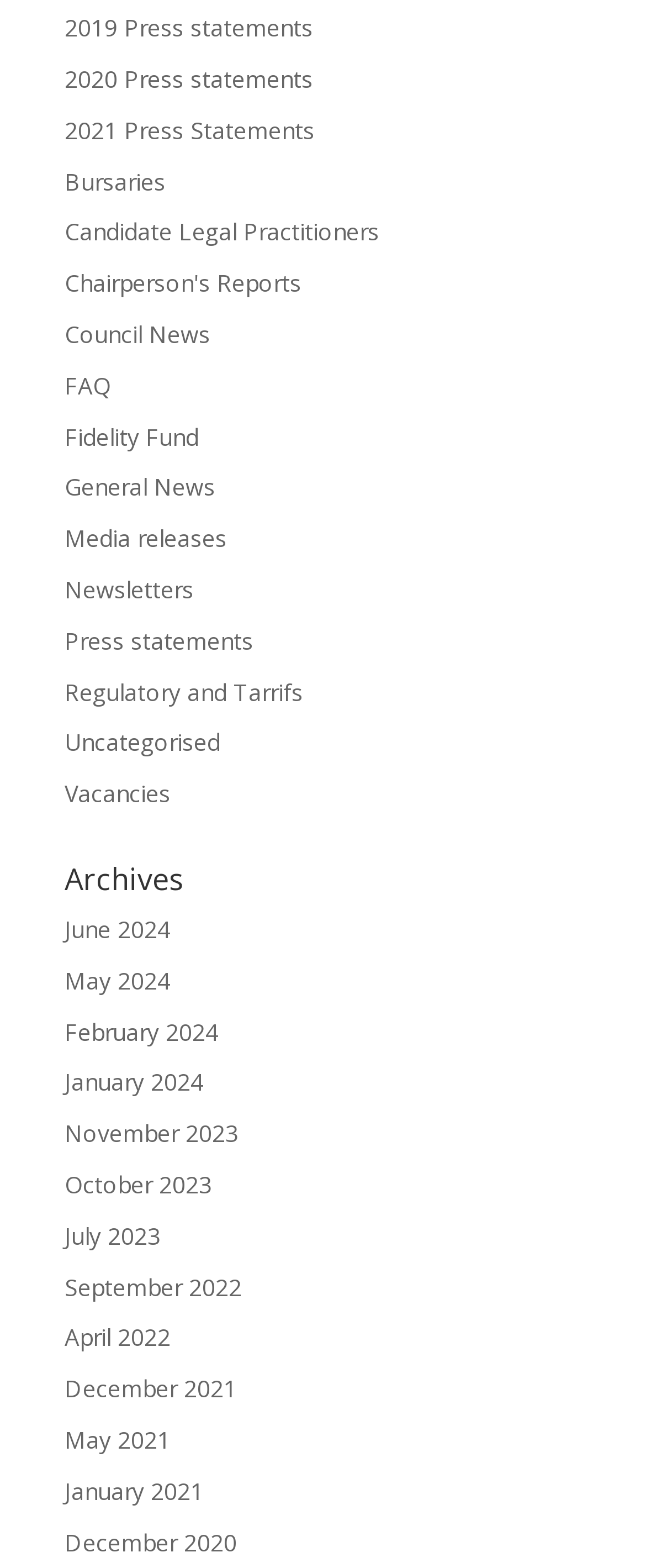Please predict the bounding box coordinates of the element's region where a click is necessary to complete the following instruction: "Read about bursaries". The coordinates should be represented by four float numbers between 0 and 1, i.e., [left, top, right, bottom].

[0.1, 0.105, 0.256, 0.125]